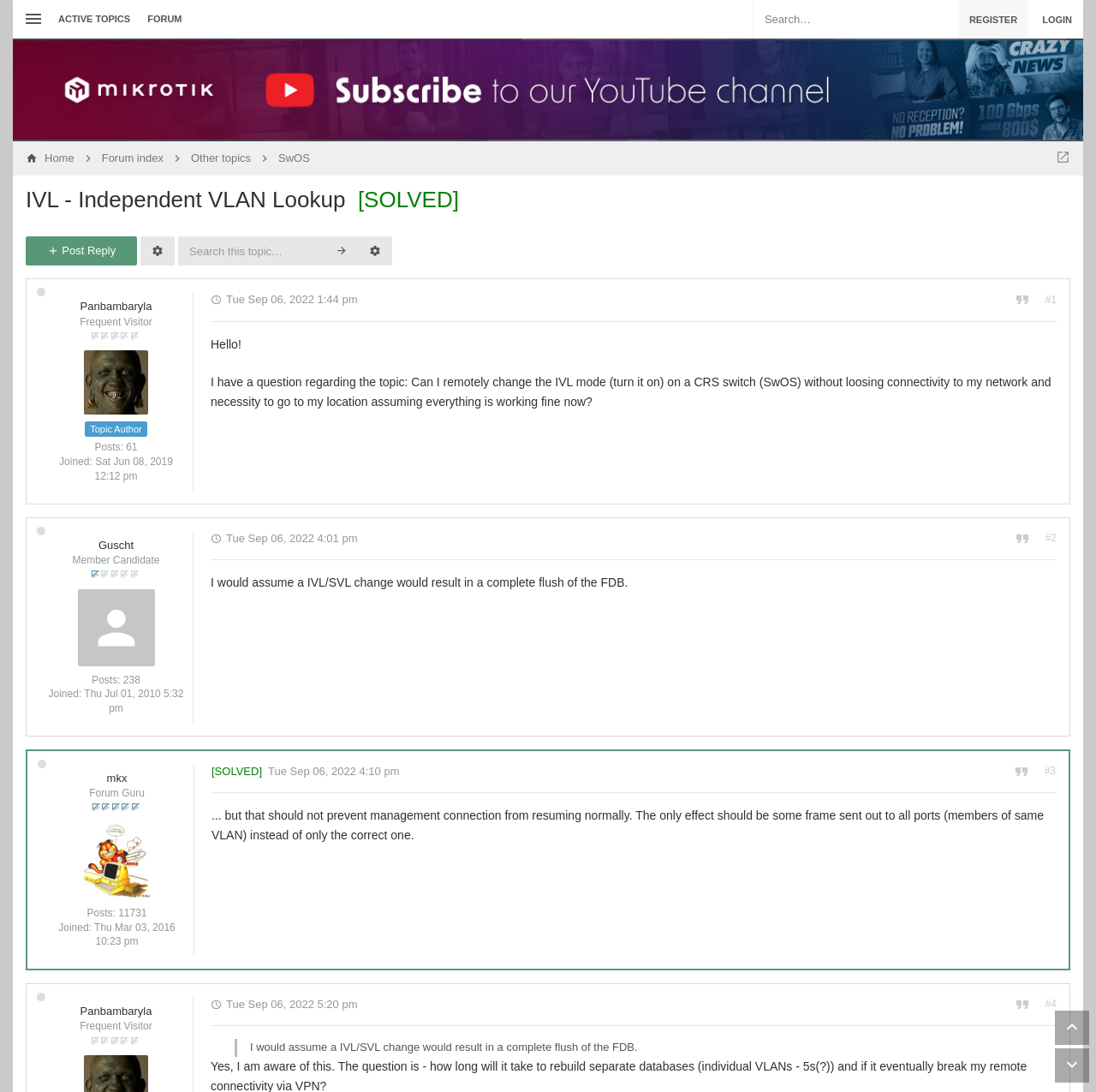Based on the provided description, "alt="MikroTik App"", find the bounding box of the corresponding UI element in the screenshot.

[0.012, 0.037, 0.988, 0.128]